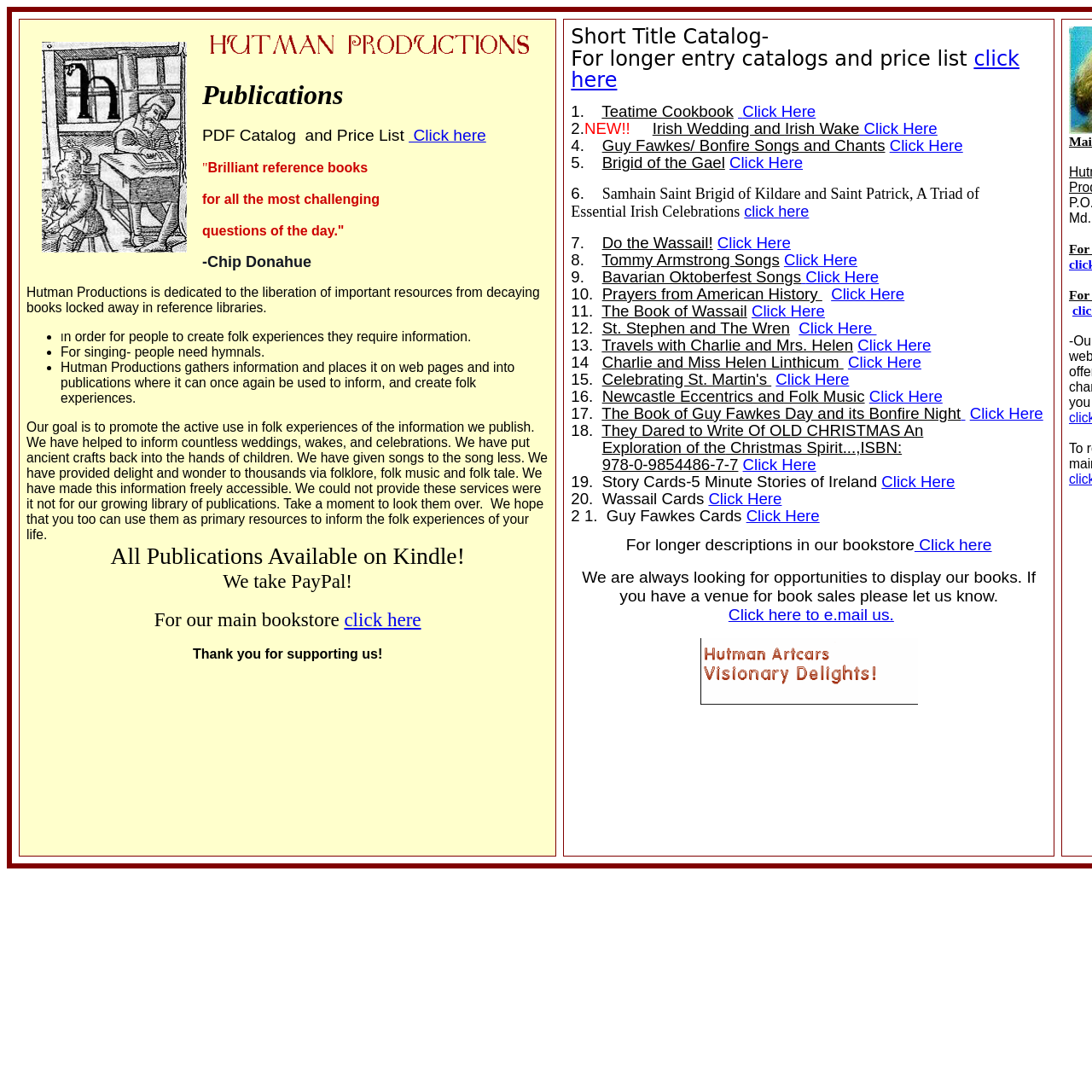With reference to the image, please provide a detailed answer to the following question: What payment method does Hutman Productions accept?

The webpage states 'We take PayPal!' which indicates that Hutman Productions accepts PayPal as a payment method.